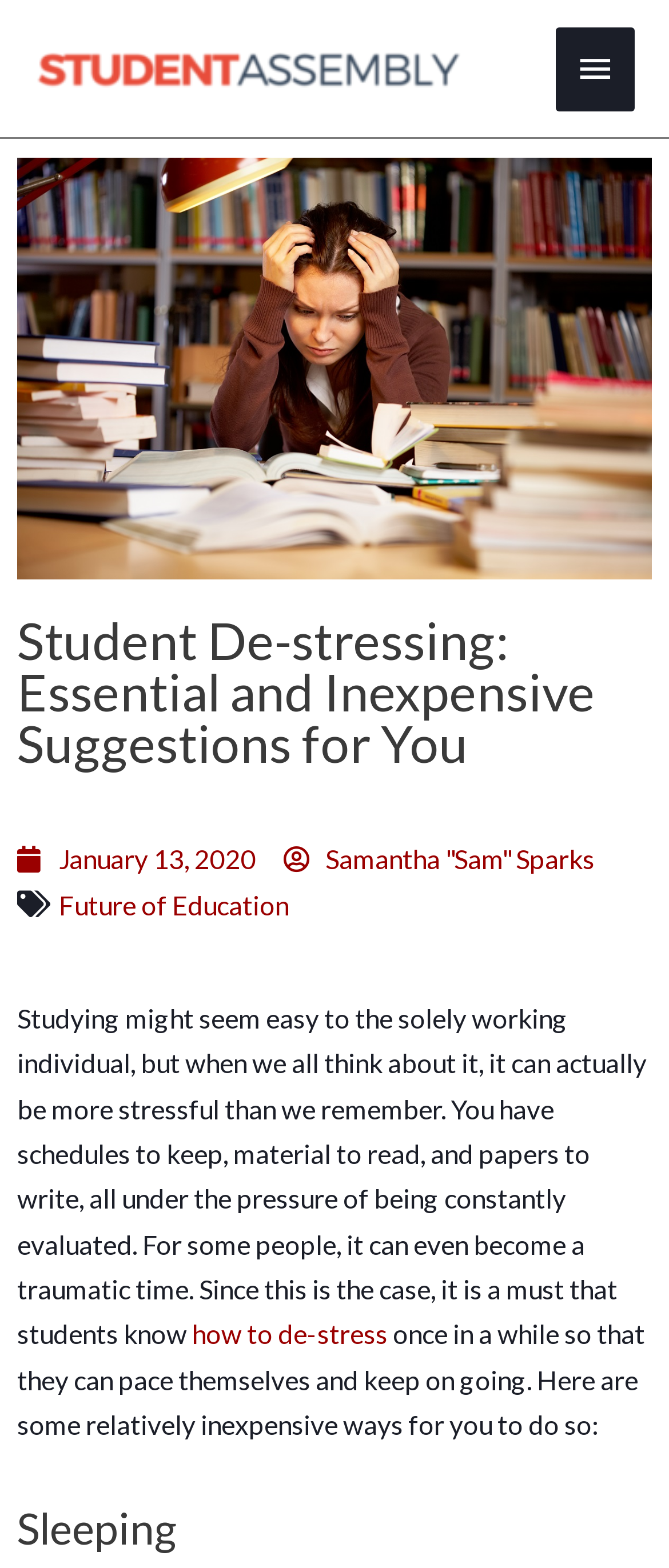Find the bounding box coordinates corresponding to the UI element with the description: "January 13, 2020". The coordinates should be formatted as [left, top, right, bottom], with values as floats between 0 and 1.

[0.026, 0.534, 0.383, 0.563]